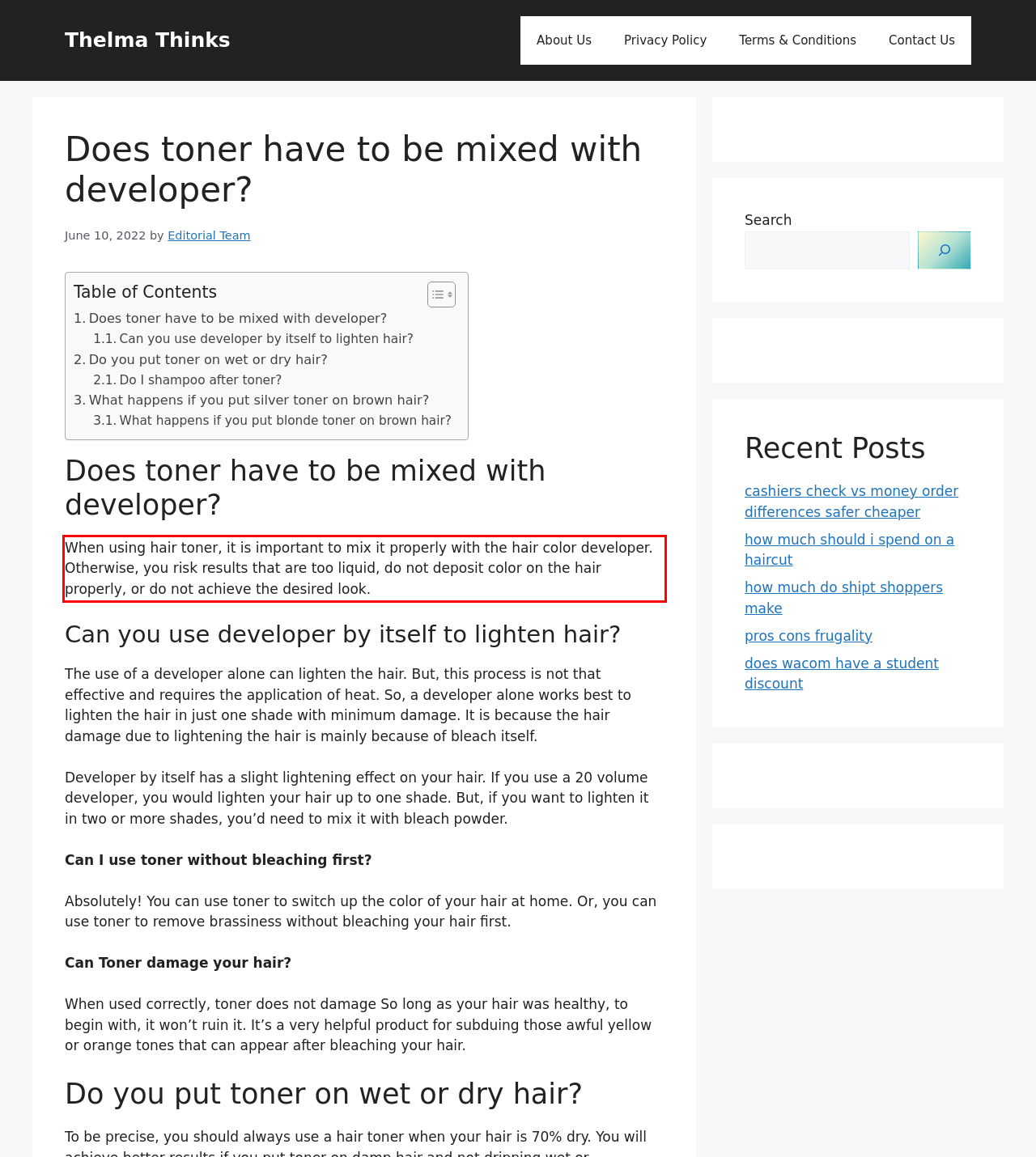Please recognize and transcribe the text located inside the red bounding box in the webpage image.

When using hair toner, it is important to mix it properly with the hair color developer. Otherwise, you risk results that are too liquid, do not deposit color on the hair properly, or do not achieve the desired look.